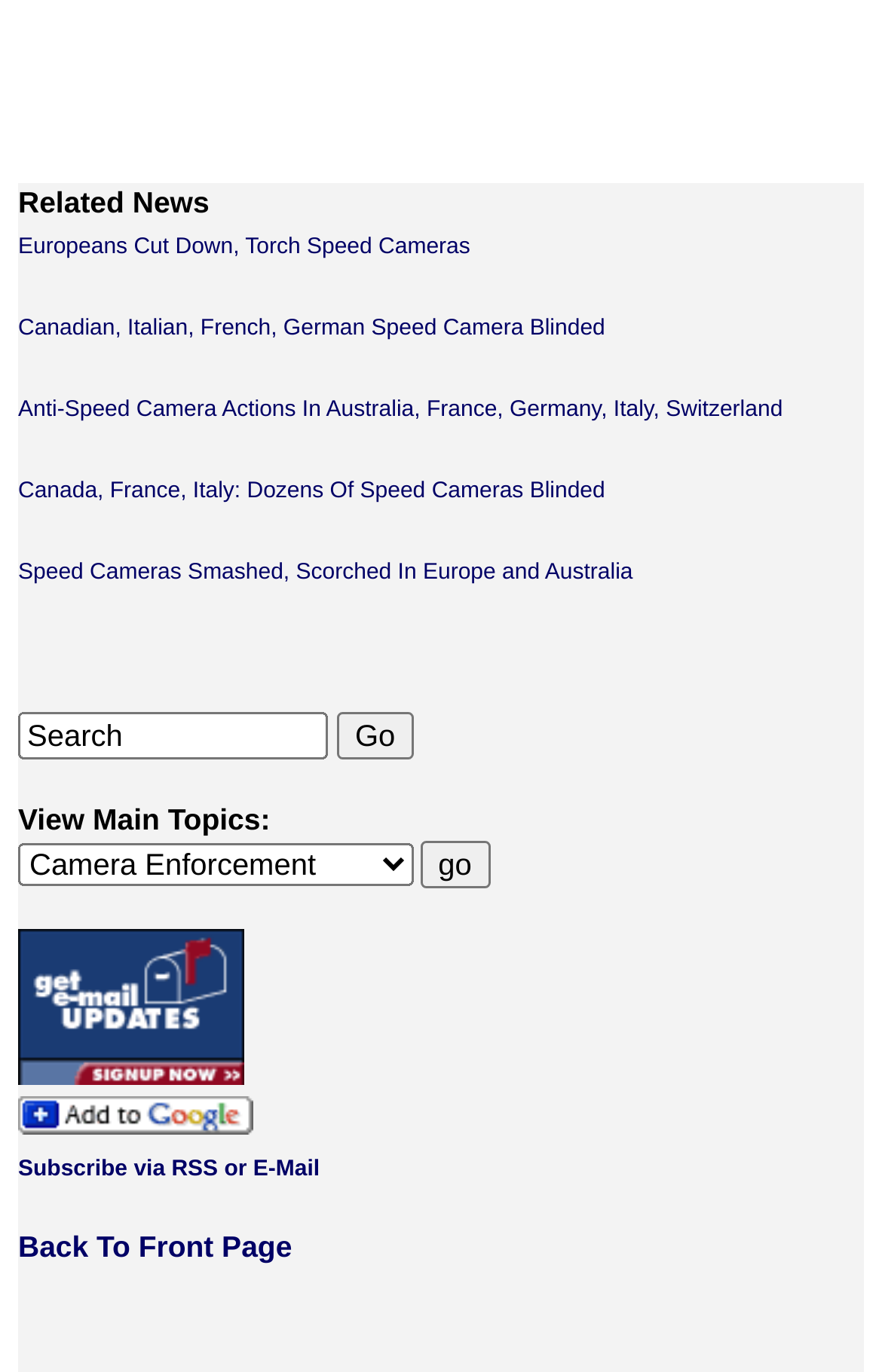Indicate the bounding box coordinates of the element that needs to be clicked to satisfy the following instruction: "Get email updates". The coordinates should be four float numbers between 0 and 1, i.e., [left, top, right, bottom].

[0.021, 0.769, 0.277, 0.797]